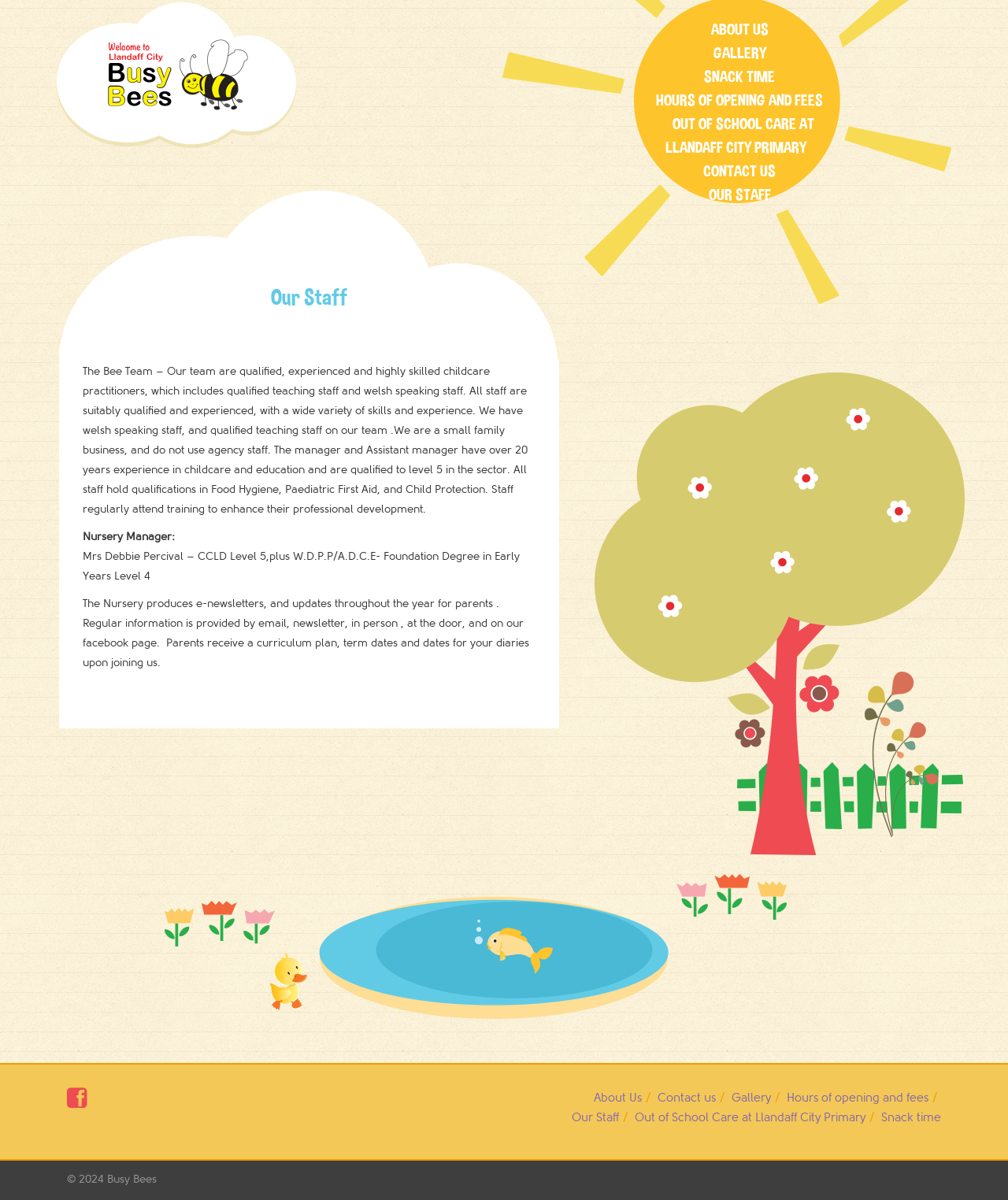What is the name of the nursery manager?
Refer to the image and respond with a one-word or short-phrase answer.

Mrs Debbie Percival